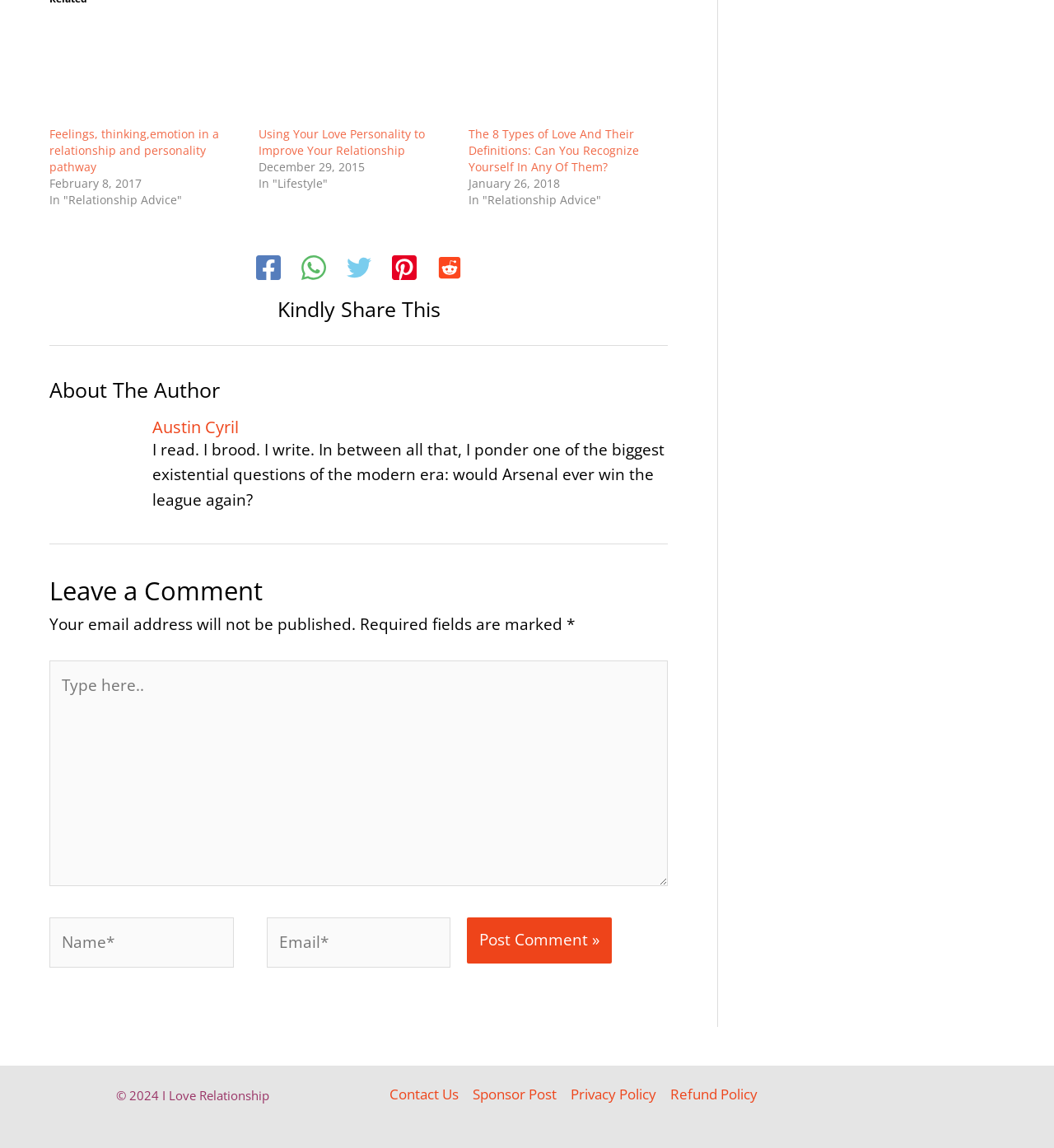Using the information in the image, give a detailed answer to the following question: What is the title of the first article?

I determined the title of the first article by looking at the heading element with the text 'Men Single Ladies Should Never Say Yes To' which is located at the top-left of the webpage.